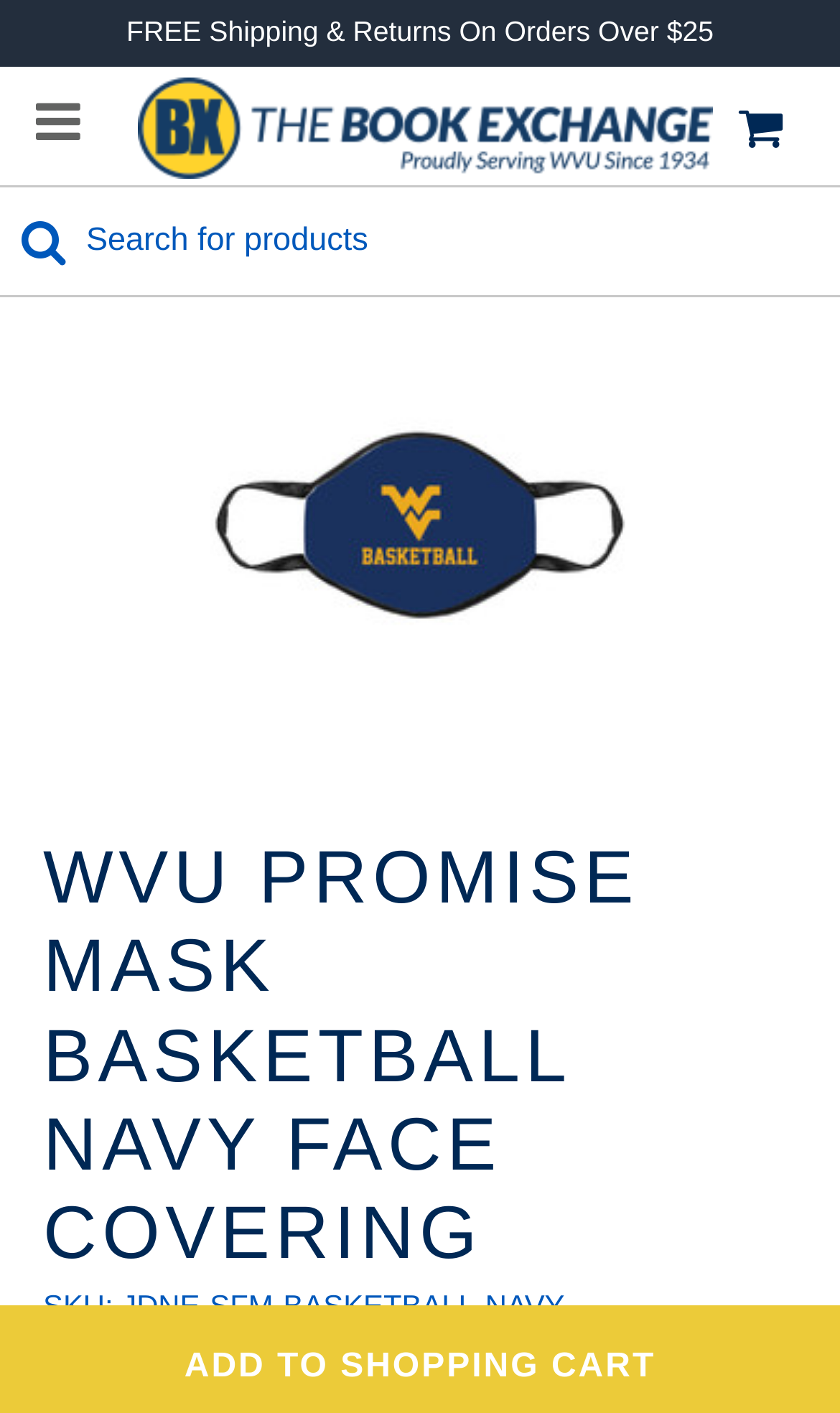Based on the element description 0, identify the bounding box of the UI element in the given webpage screenshot. The coordinates should be in the format (top-left x, top-left y, bottom-right x, bottom-right y) and must be between 0 and 1.

[0.849, 0.057, 0.962, 0.124]